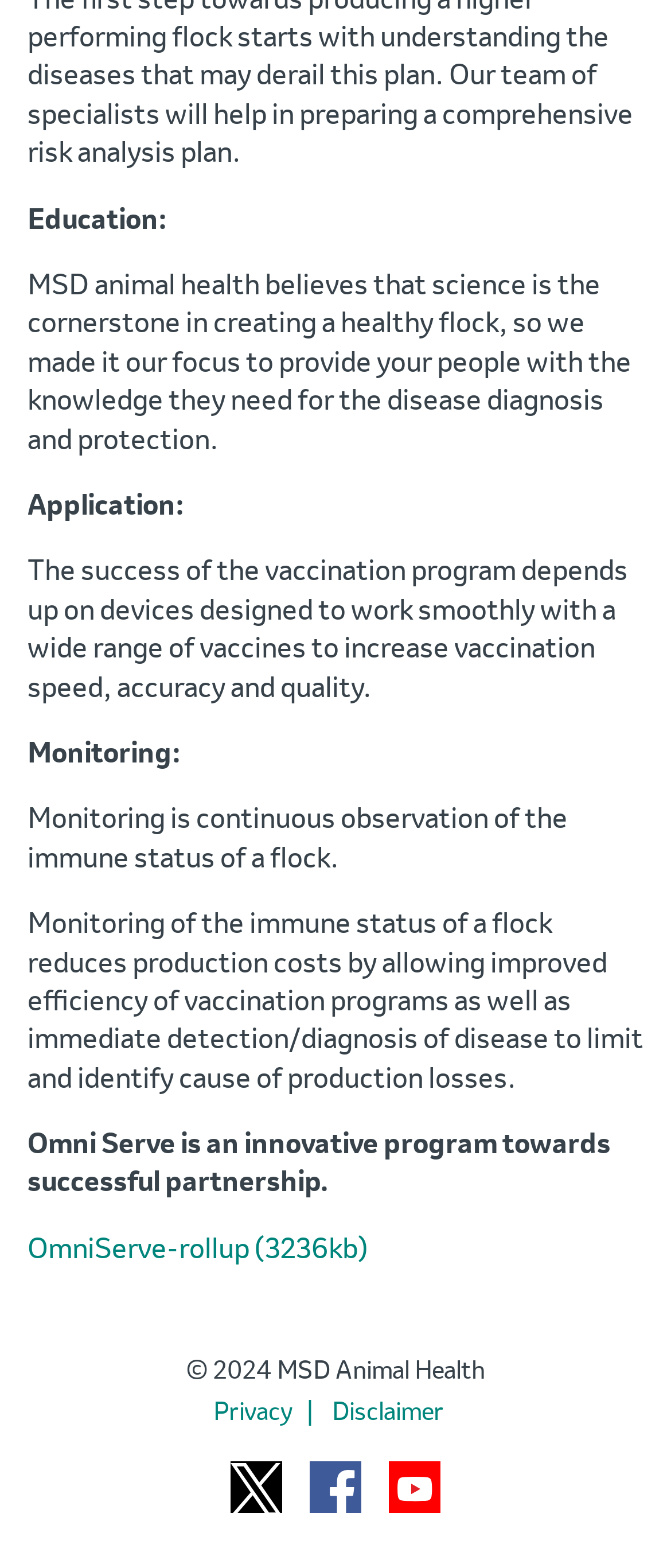Analyze the image and answer the question with as much detail as possible: 
What is Omni Serve?

Omni Serve is an innovative program towards successful partnership, as stated on the webpage.